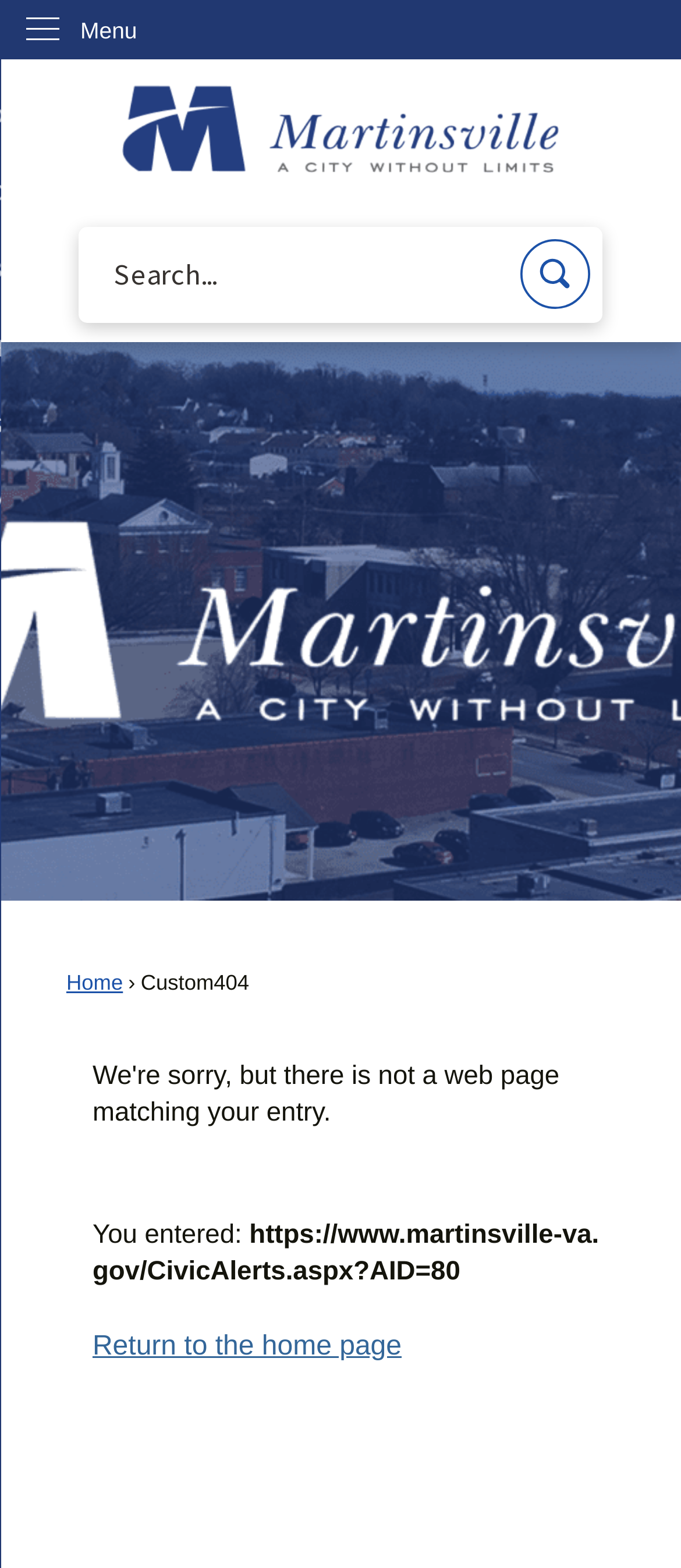Provide the bounding box for the UI element matching this description: "Skip to Main Content".

[0.0, 0.0, 0.044, 0.019]